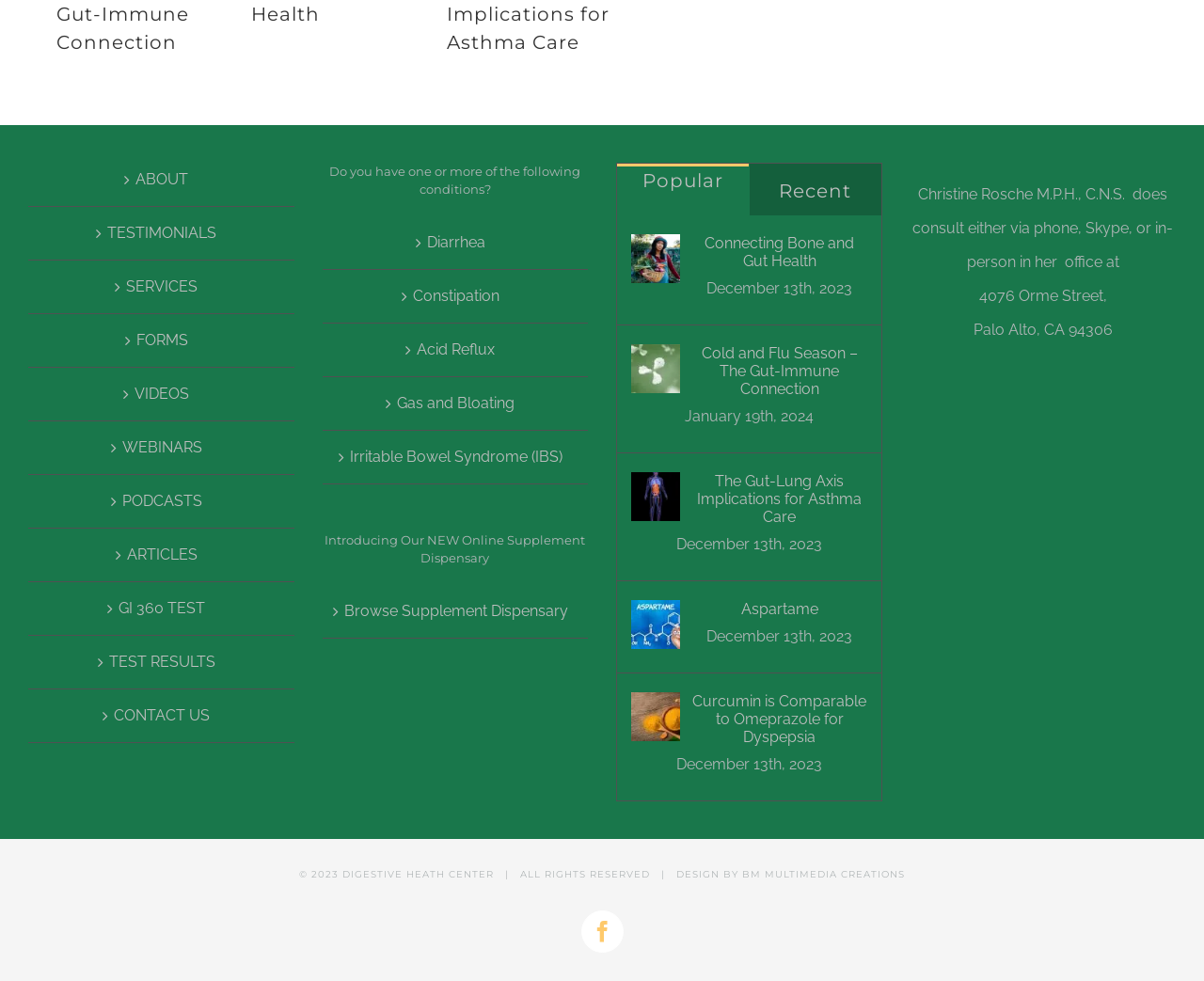Determine the bounding box coordinates for the element that should be clicked to follow this instruction: "View TESTIMONIALS". The coordinates should be given as four float numbers between 0 and 1, in the format [left, top, right, bottom].

[0.033, 0.22, 0.236, 0.255]